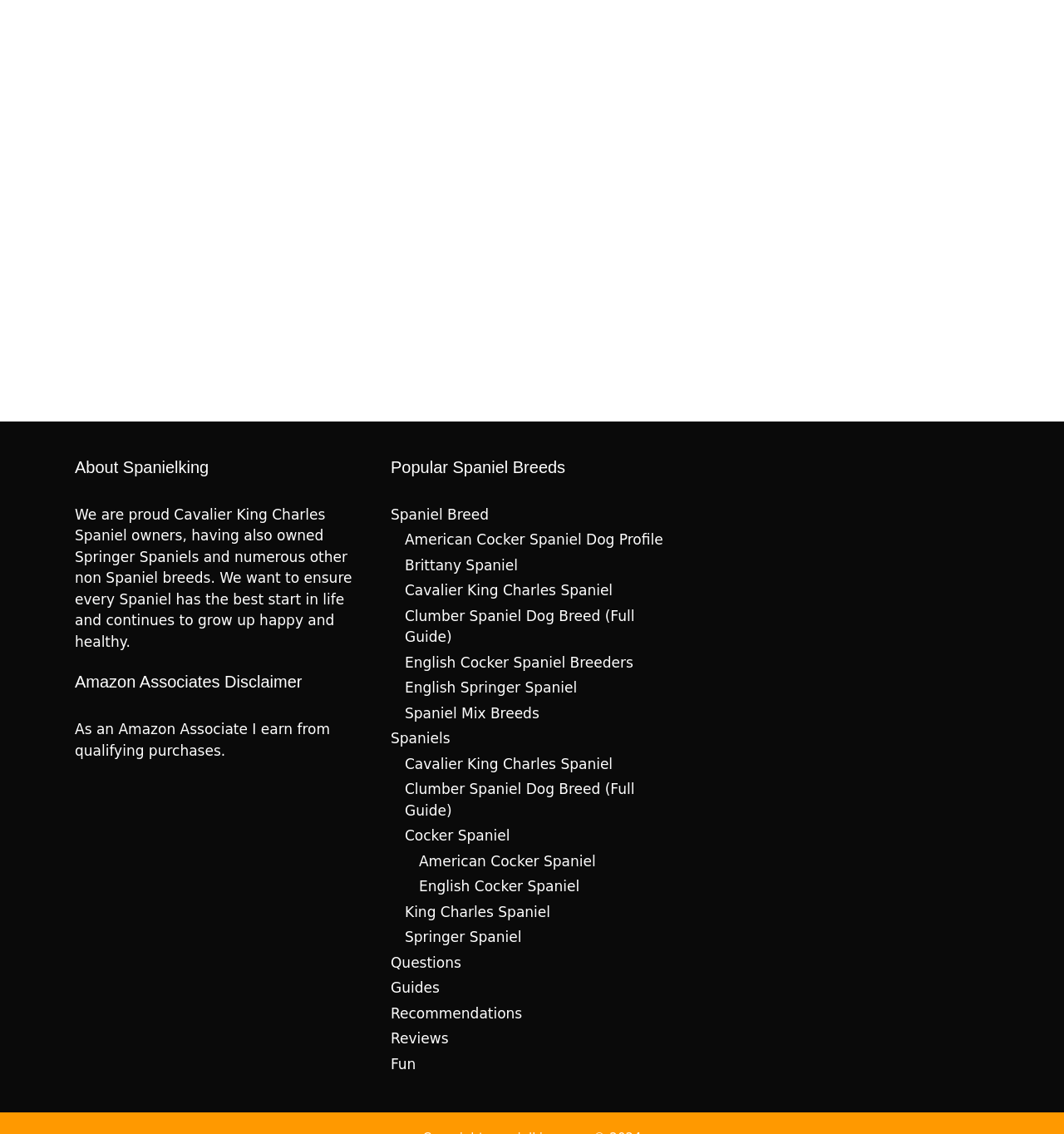Please locate the clickable area by providing the bounding box coordinates to follow this instruction: "Click on 'About Spanielking'".

[0.07, 0.401, 0.336, 0.423]